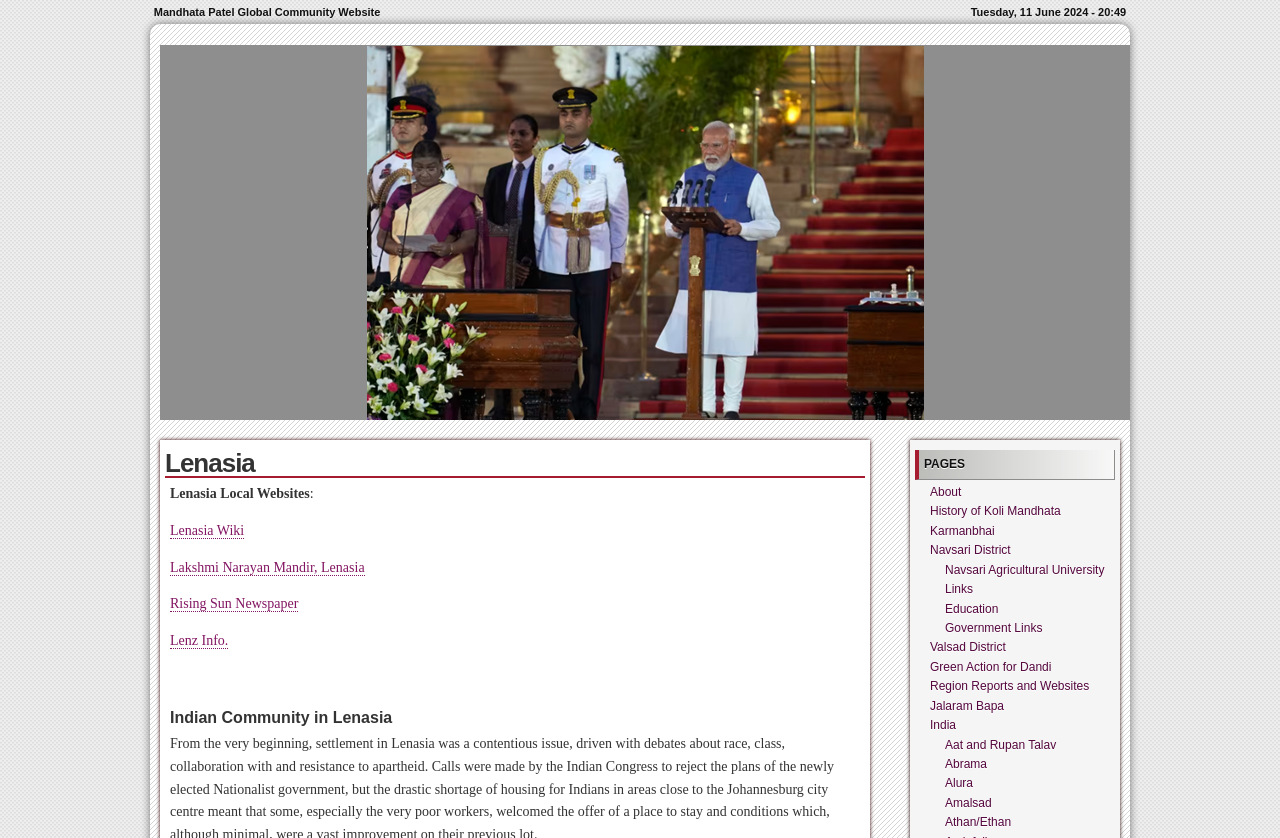Predict the bounding box of the UI element that fits this description: "Sign In".

None